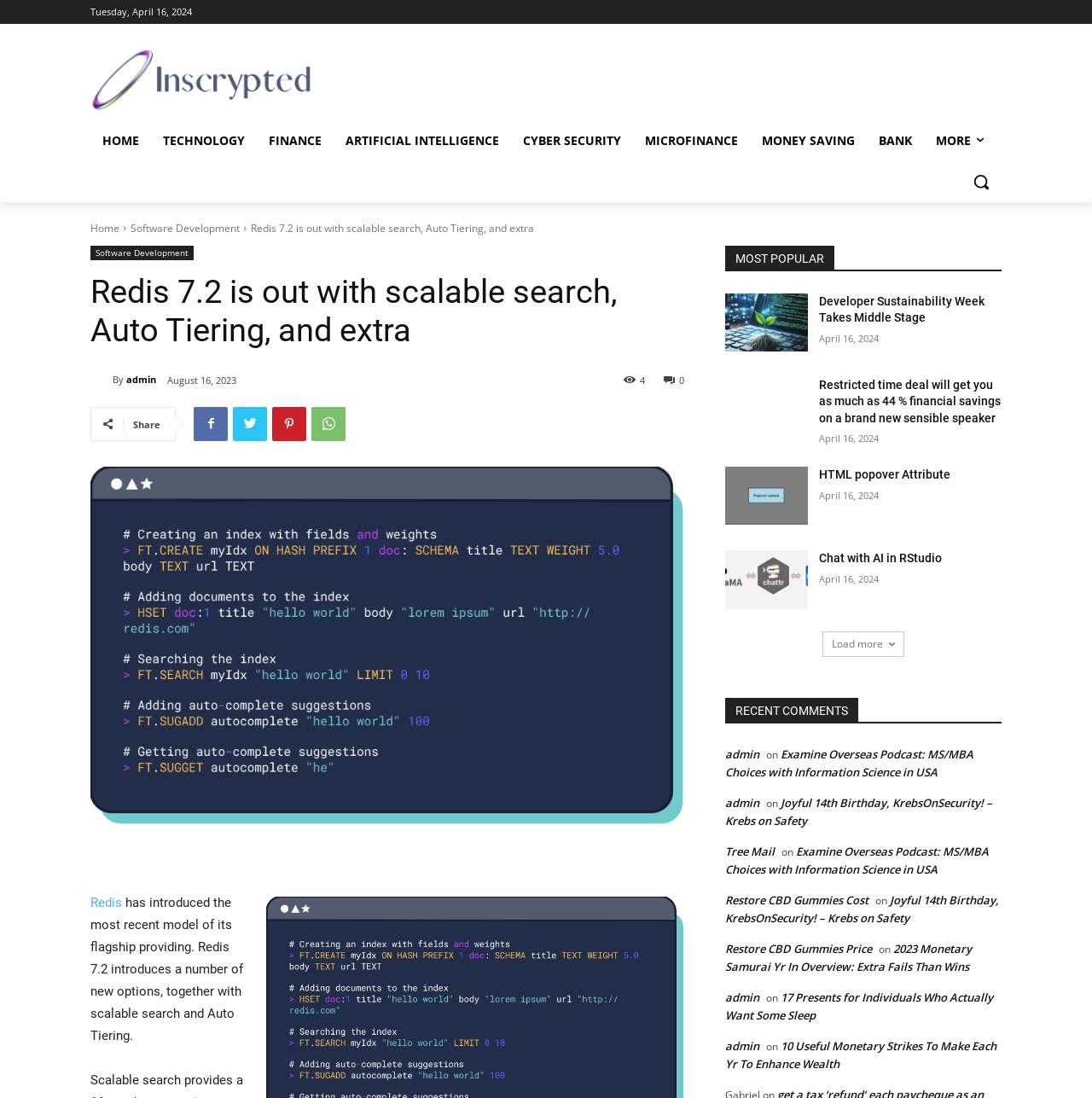What is the purpose of the button on the top right?
Look at the image and provide a short answer using one word or a phrase.

Search